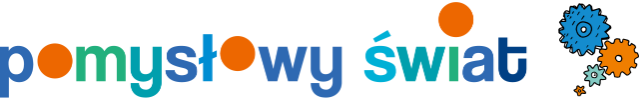What is the overall aesthetic of the logo?
Using the image, give a concise answer in the form of a single word or short phrase.

cheerful and engaging